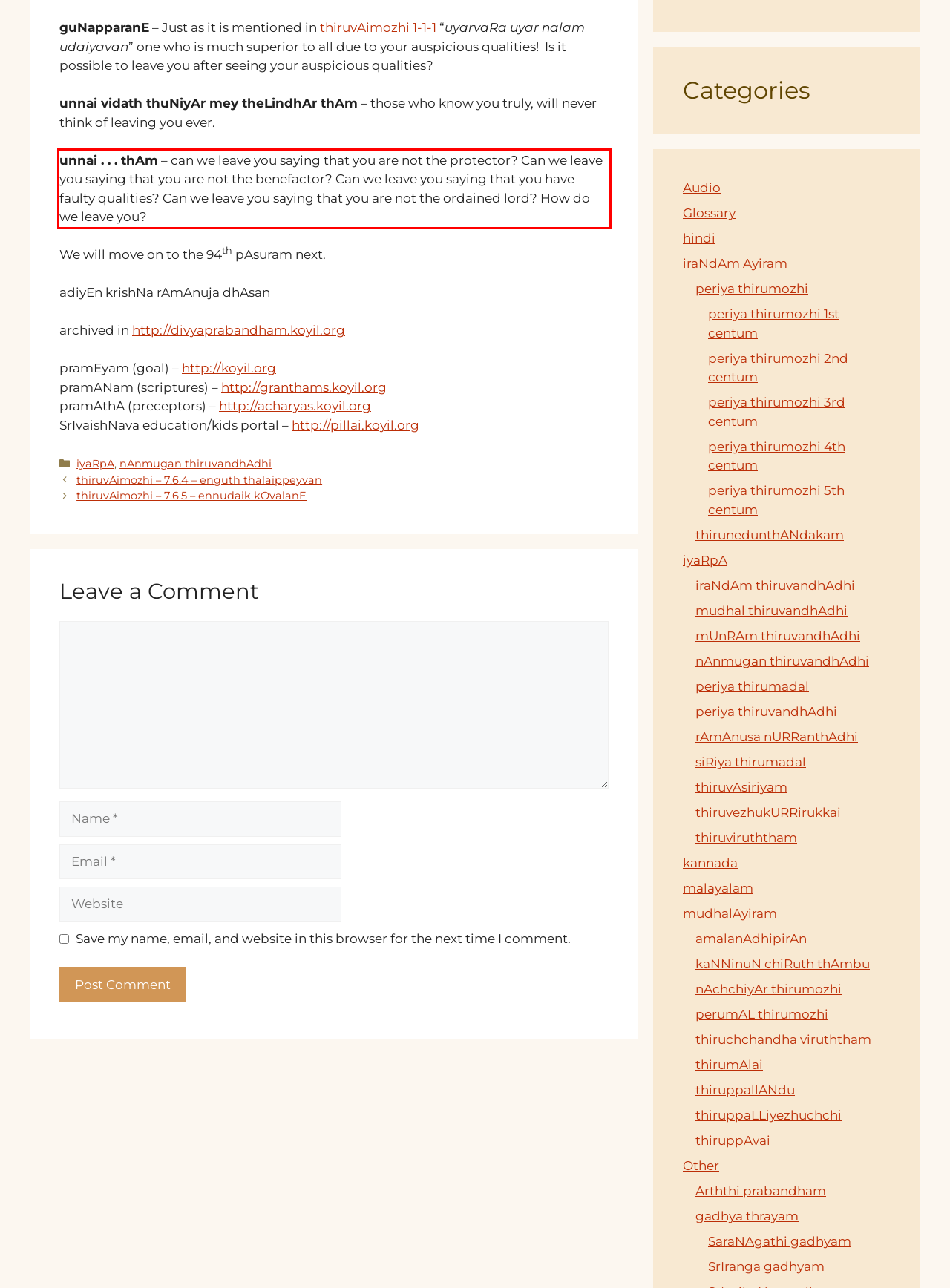Please examine the webpage screenshot and extract the text within the red bounding box using OCR.

unnai . . . thAm – can we leave you saying that you are not the protector? Can we leave you saying that you are not the benefactor? Can we leave you saying that you have faulty qualities? Can we leave you saying that you are not the ordained lord? How do we leave you?